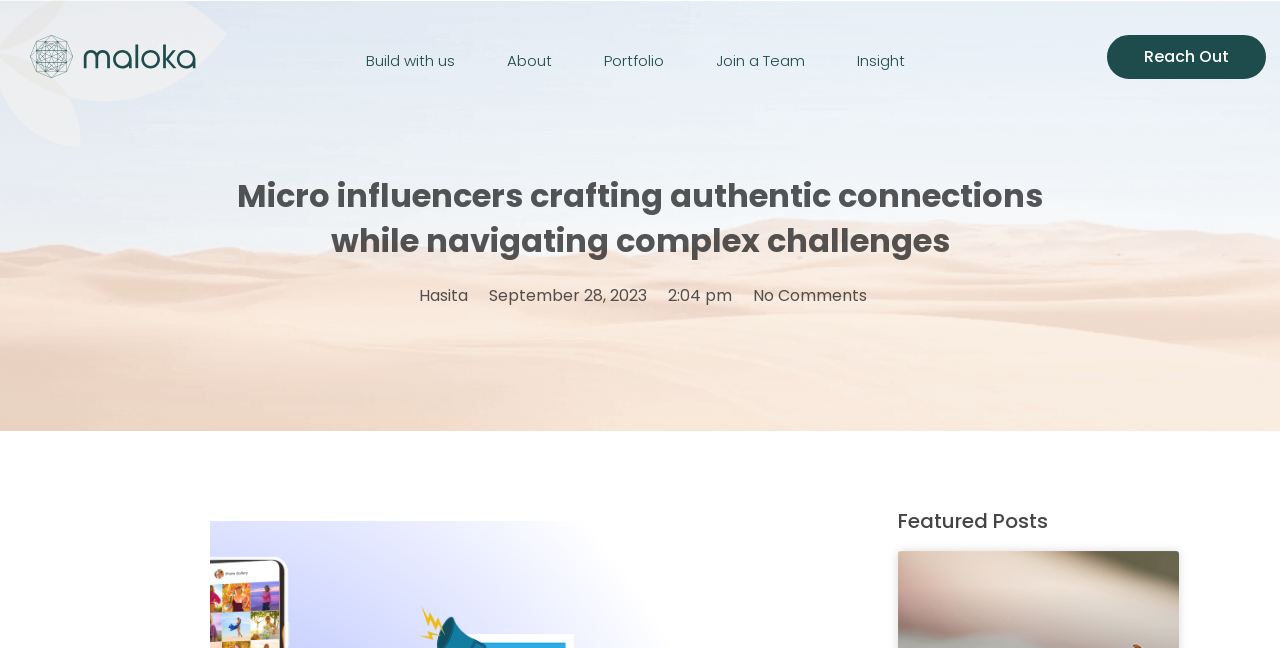Show the bounding box coordinates for the HTML element described as: "Portfolio".

[0.46, 0.059, 0.53, 0.128]